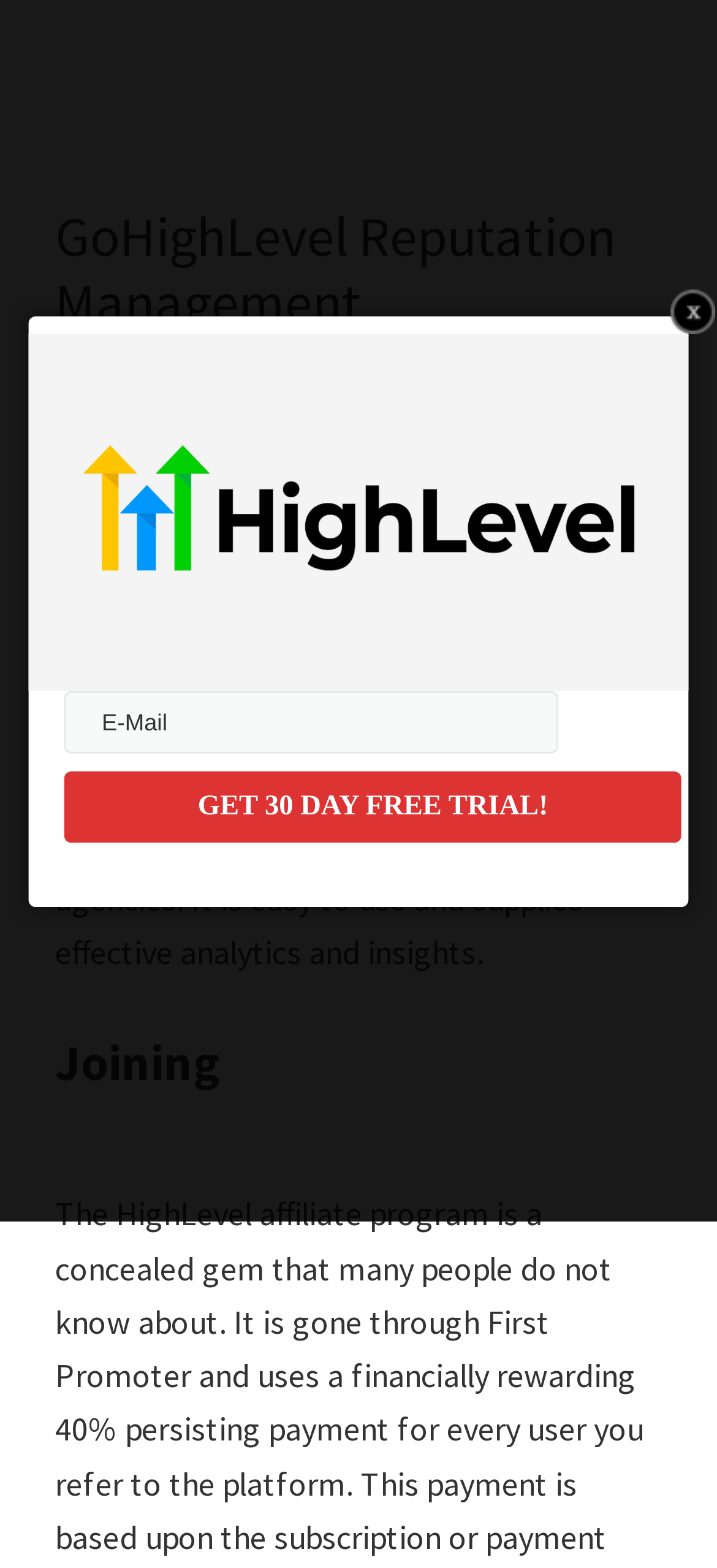What is the purpose of GoHighLevel?
Answer briefly with a single word or phrase based on the image.

Reputation Management